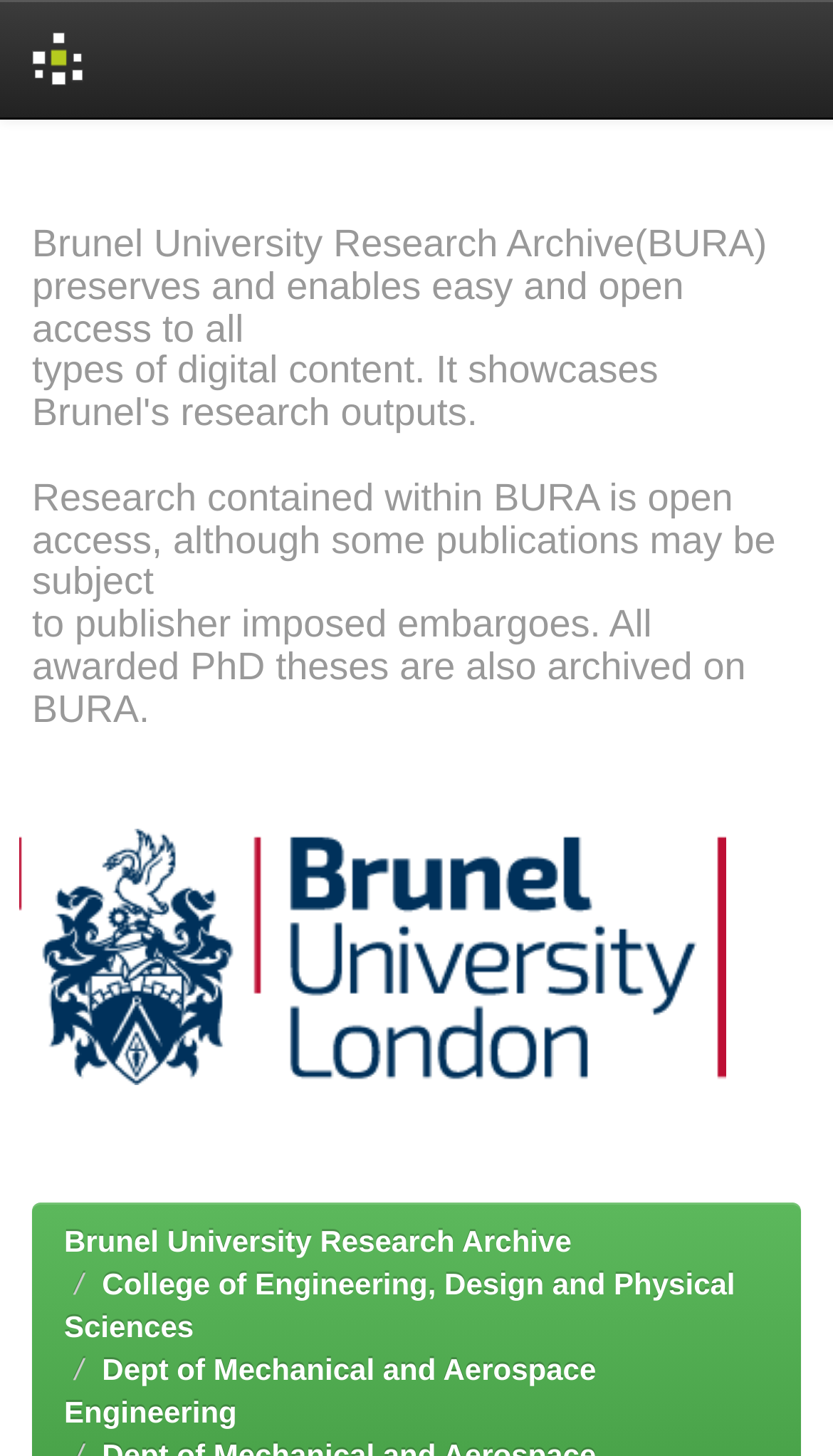Provide a comprehensive caption for the webpage.

The webpage is about the Brunel University Research Archive, which preserves and enables open access to various types of digital content, showcasing the university's research outputs. At the top-left corner, there is a DSpace logo, which is an image linked to the DSpace website. 

Below the logo, there is a heading that provides a brief description of the Brunel University Research Archive, stating that it contains open-access research, although some publications may be subject to publisher-imposed embargoes, and that all awarded PhD theses are also archived on the platform. This heading is divided into two paragraphs of text.

On the top-right side, there are three links: "Brunel University Research Archive", "College of Engineering, Design and Physical Sciences", and "Dept of Mechanical and Aerospace Engineering", which are likely navigation links to related pages or departments within the university.